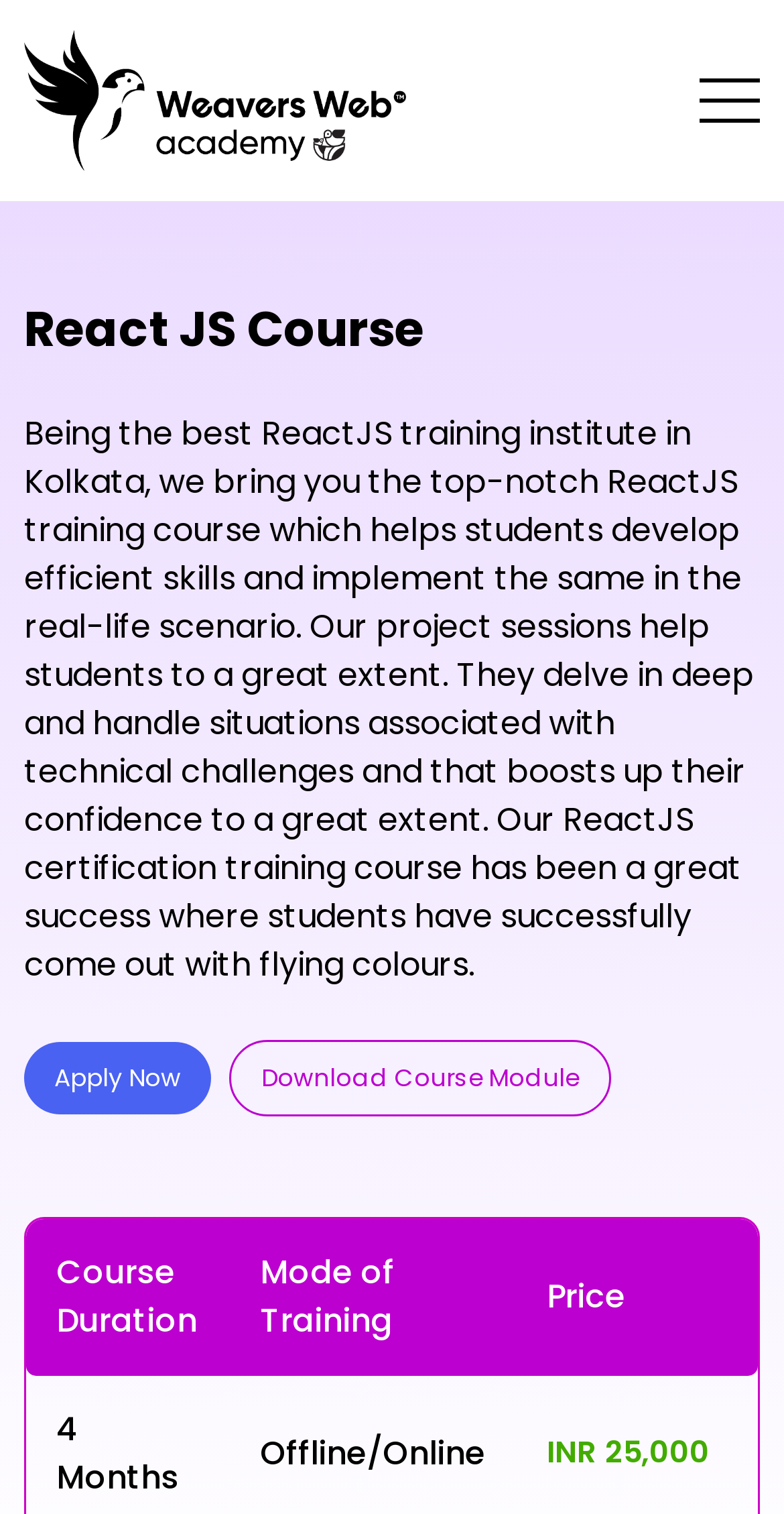How many columns are there in the course details table?
Look at the image and answer the question with a single word or phrase.

3